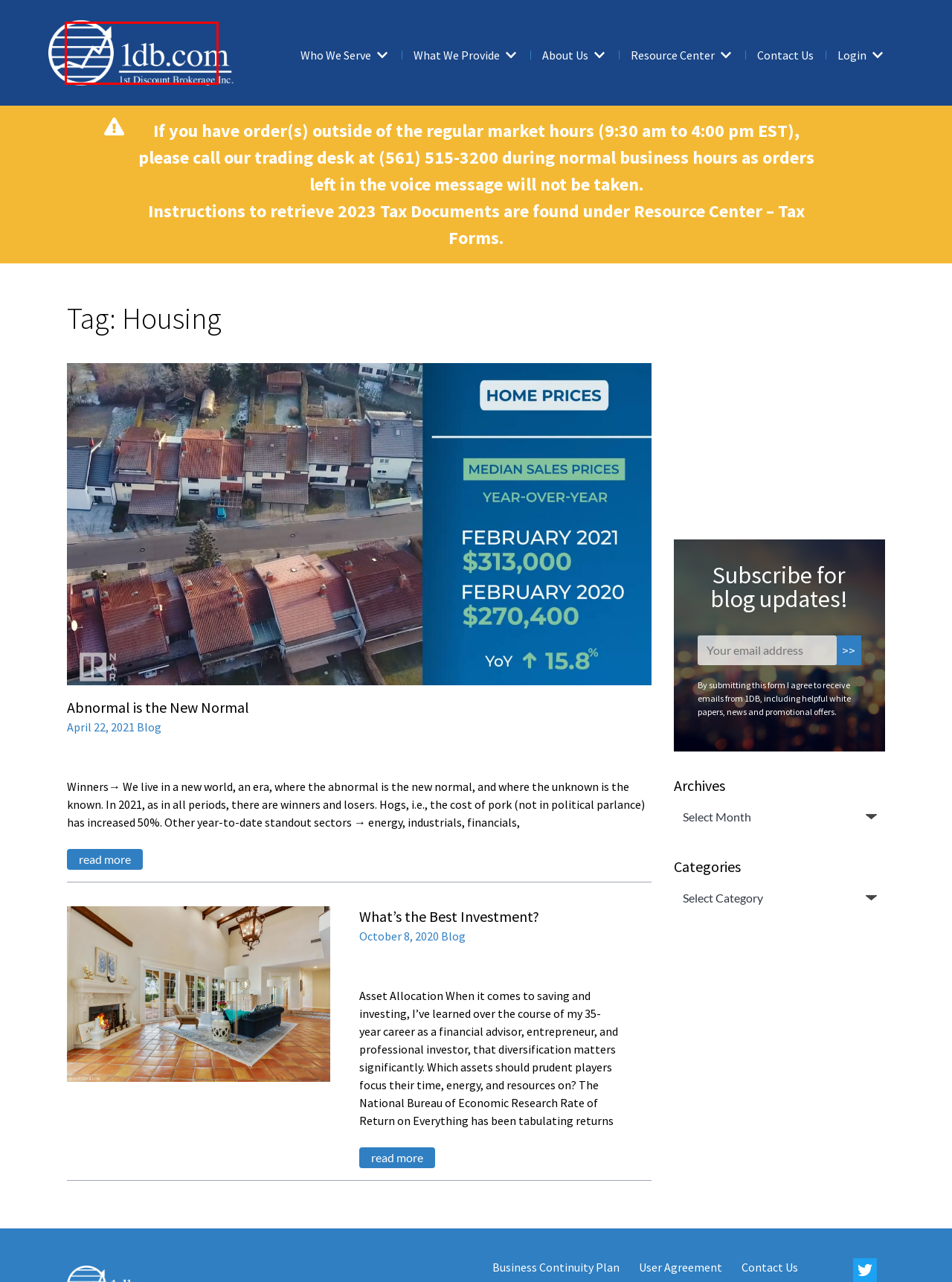You have a screenshot of a webpage, and a red bounding box highlights an element. Select the webpage description that best fits the new page after clicking the element within the bounding box. Options are:
A. What's the Best Investment? - Financial Advisors
B. Contact Us - Financial Advisors
C. Blog Archives - Financial Advisors
D. Order Routing Detail | 1DB Asset Management
E. User Agreement - Financial Advisors
F. Business Continuity Plan - Financial Advisors
G. Homepage - Financial Advisors
H. Abnormal is the New Normal - Financial Advisors

G